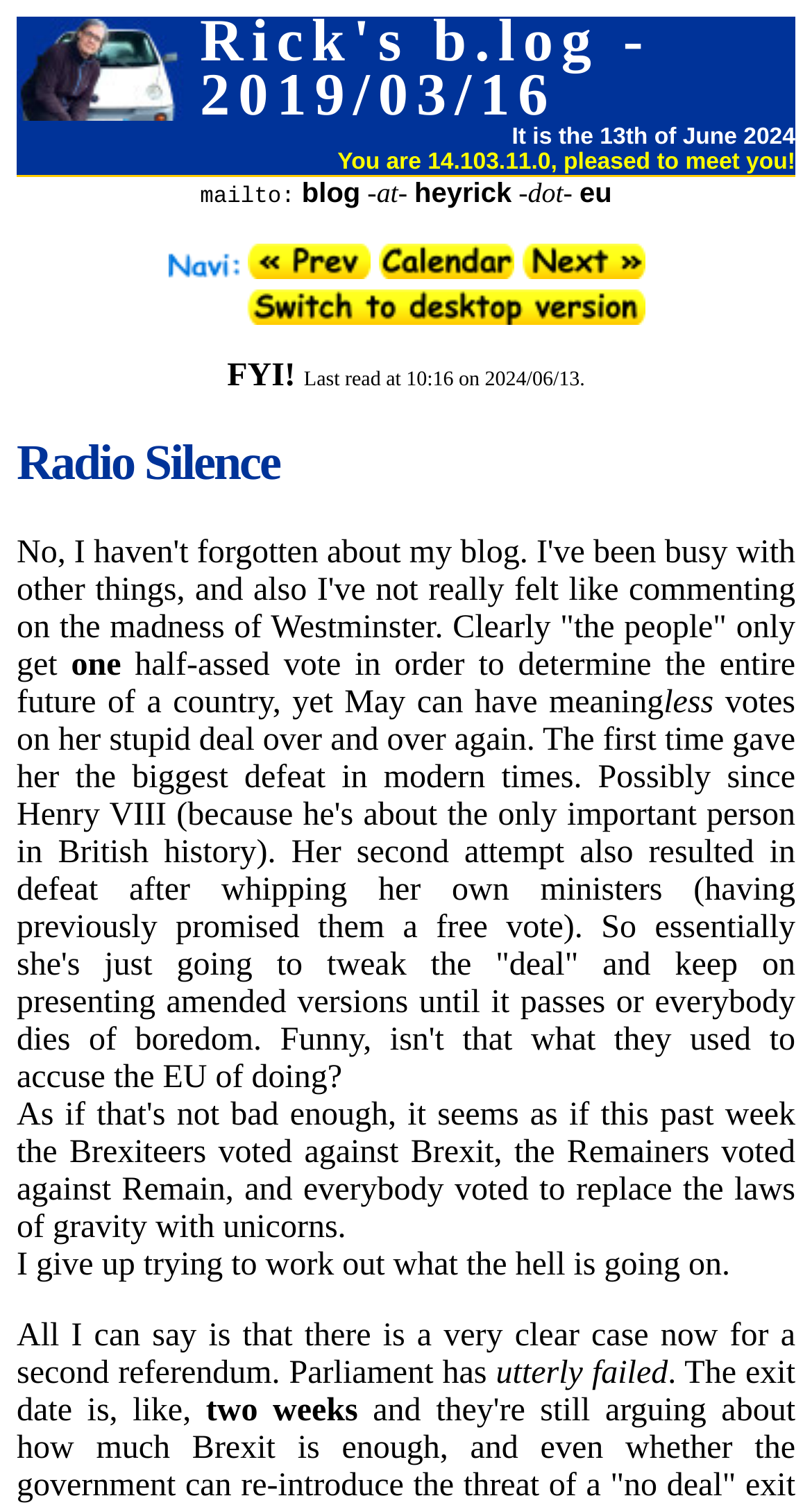Locate and extract the text of the main heading on the webpage.

Rick's b.log - 2019/03/16